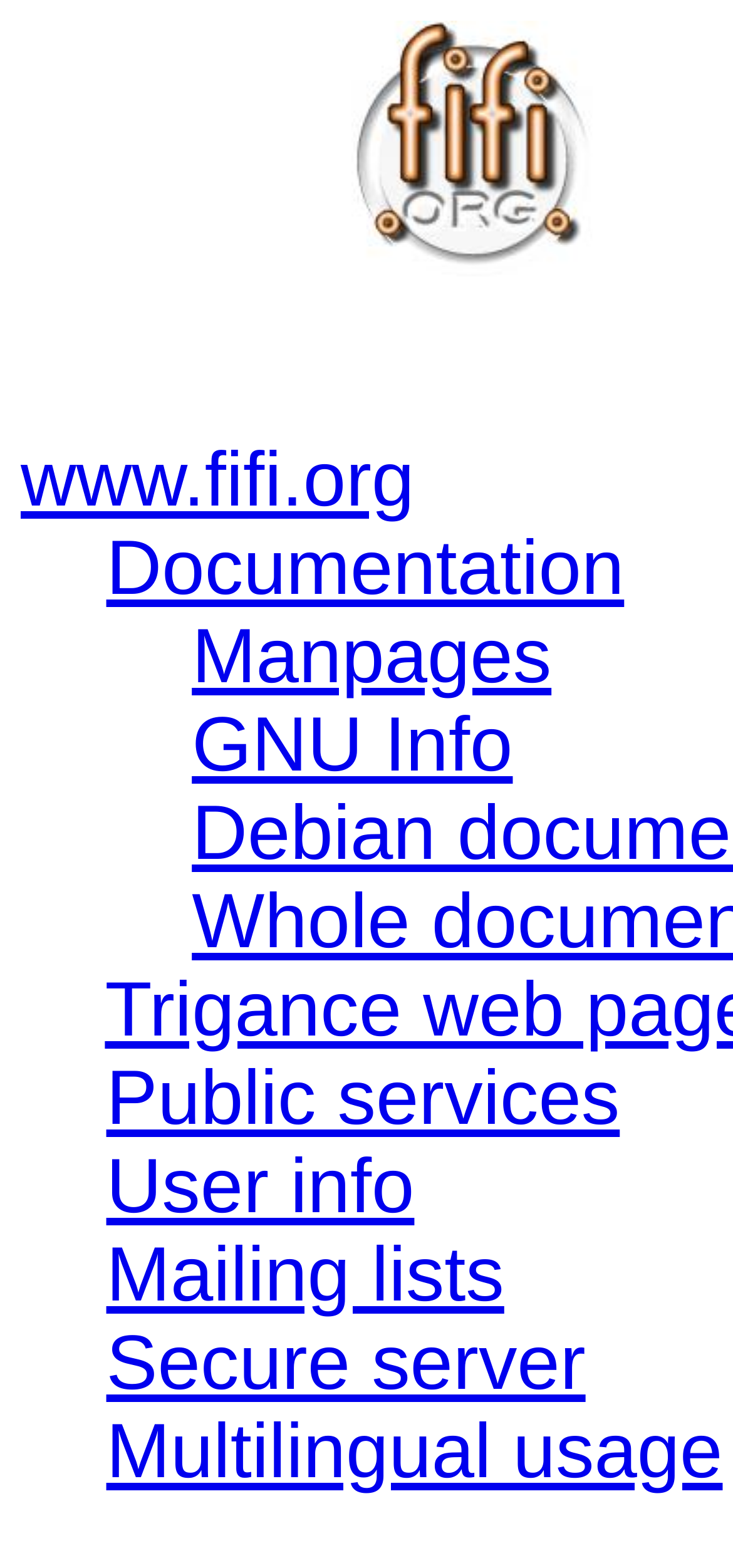What is the logo on the top right corner?
From the image, respond using a single word or phrase.

www.fifi.org logo